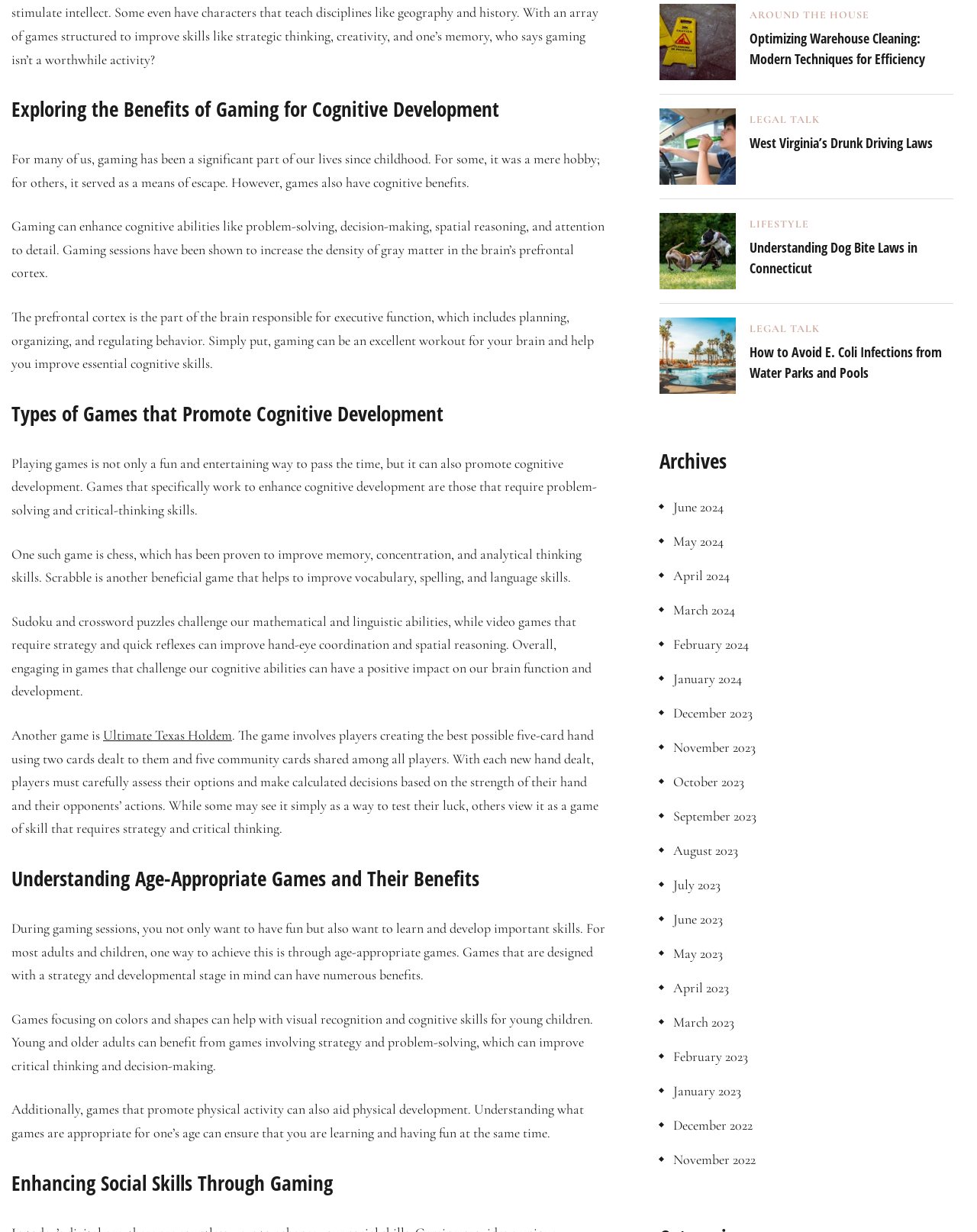Please examine the image and answer the question with a detailed explanation:
What type of game is mentioned as beneficial for memory, concentration, and analytical thinking skills?

The webpage mentions that chess is a game that can improve memory, concentration, and analytical thinking skills, as it requires problem-solving and critical-thinking skills.